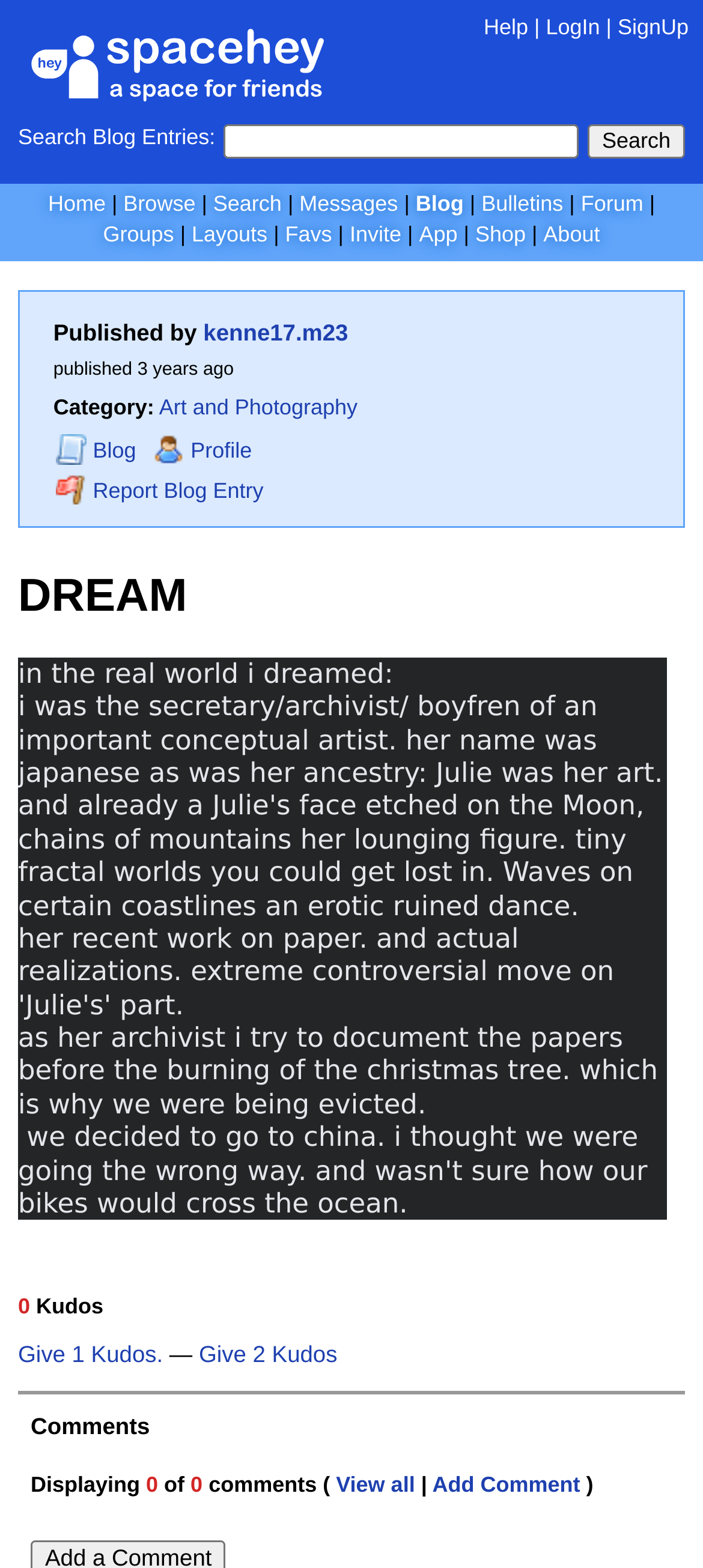Find the bounding box coordinates of the clickable area required to complete the following action: "View all comments".

[0.478, 0.938, 0.59, 0.955]